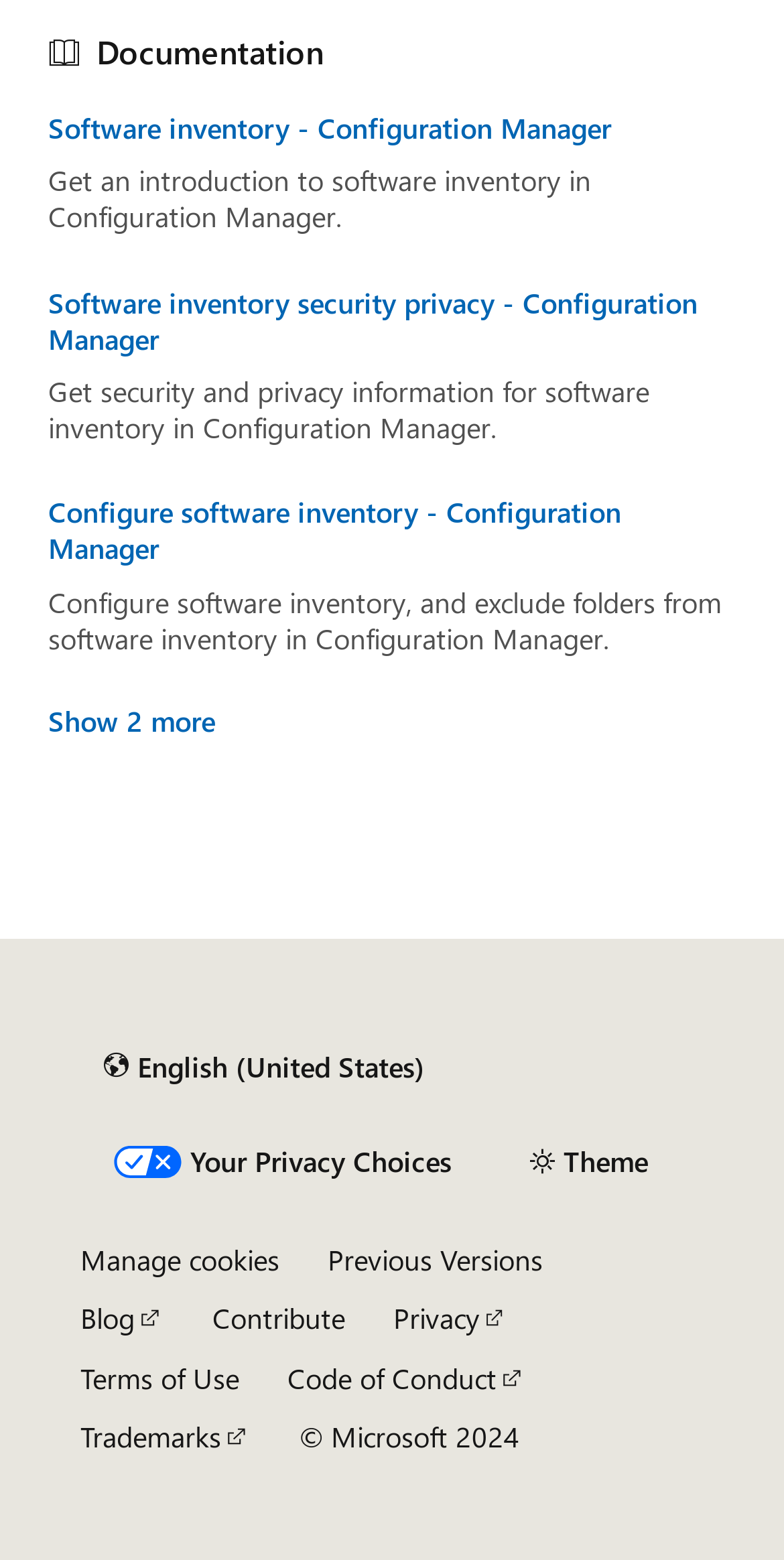Please determine the bounding box coordinates for the UI element described as: "Software inventory - Configuration Manager".

[0.062, 0.071, 0.938, 0.094]